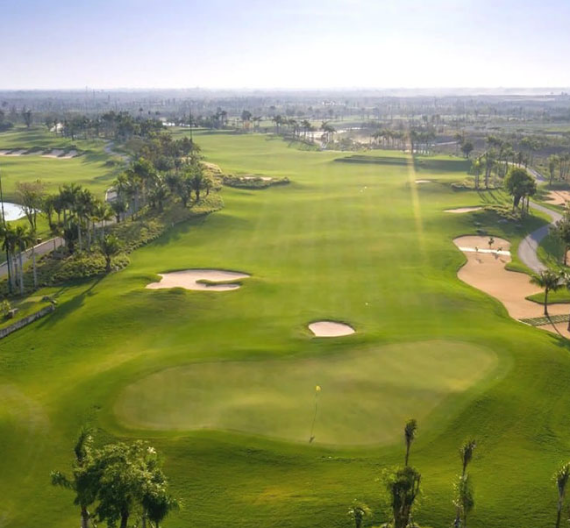What type of trees are in the background?
Look at the image and respond with a one-word or short-phrase answer.

Palm trees